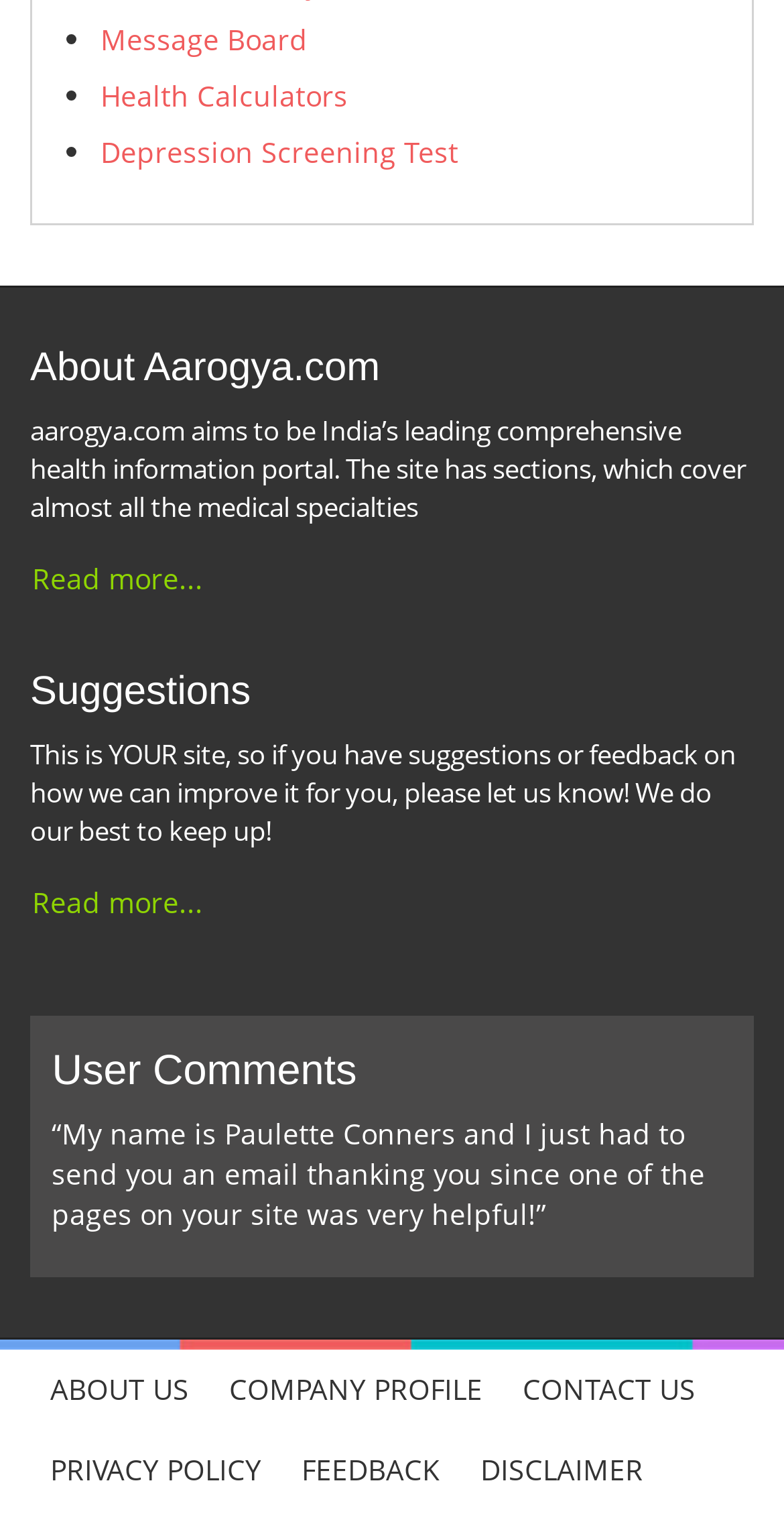Please locate the bounding box coordinates of the element that should be clicked to complete the given instruction: "Go to Message Board".

[0.128, 0.013, 0.392, 0.038]